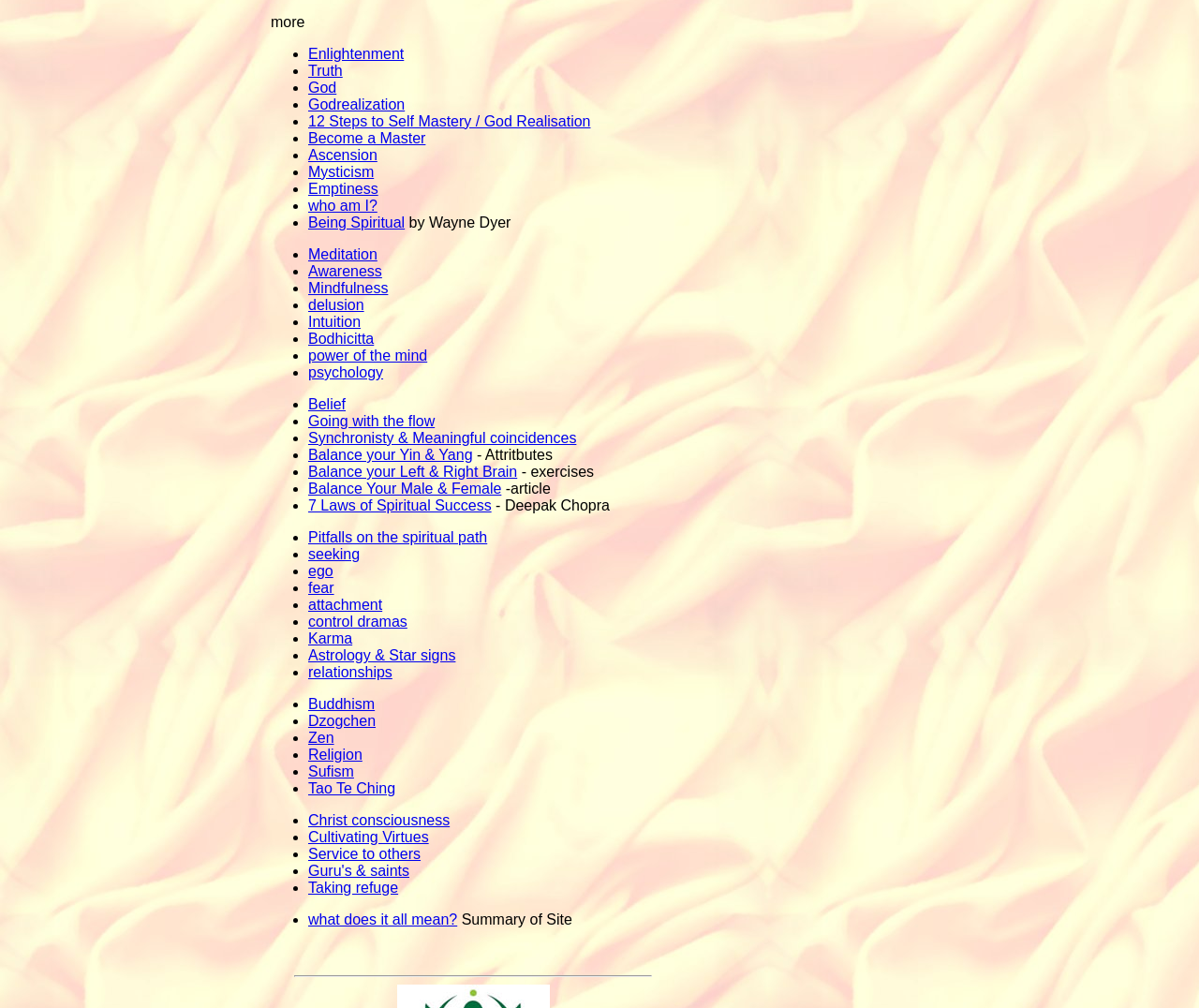Provide a one-word or one-phrase answer to the question:
What is the category of the 20th item in the list?

Balance